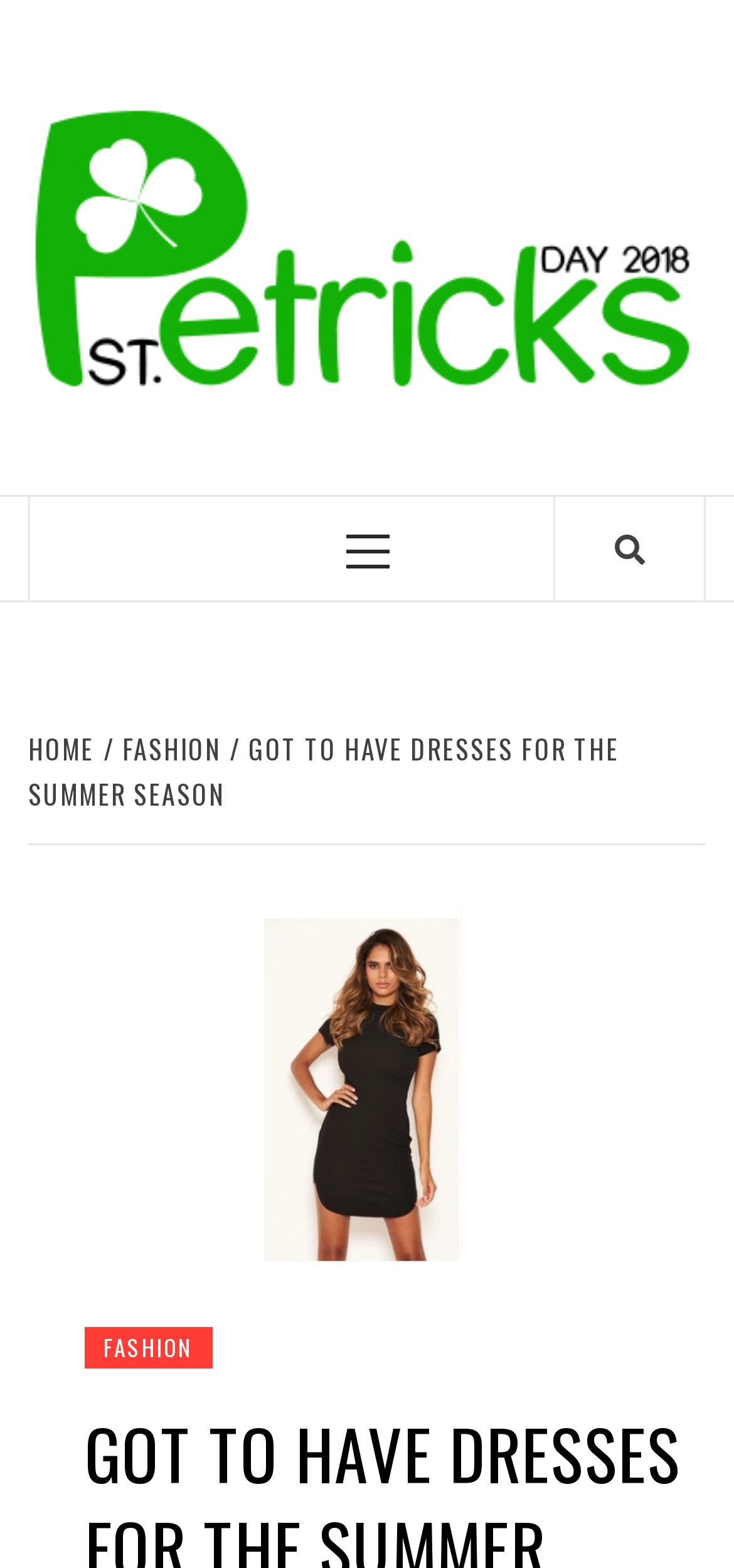Provide a one-word or short-phrase response to the question:
How many links are in the breadcrumbs navigation?

3